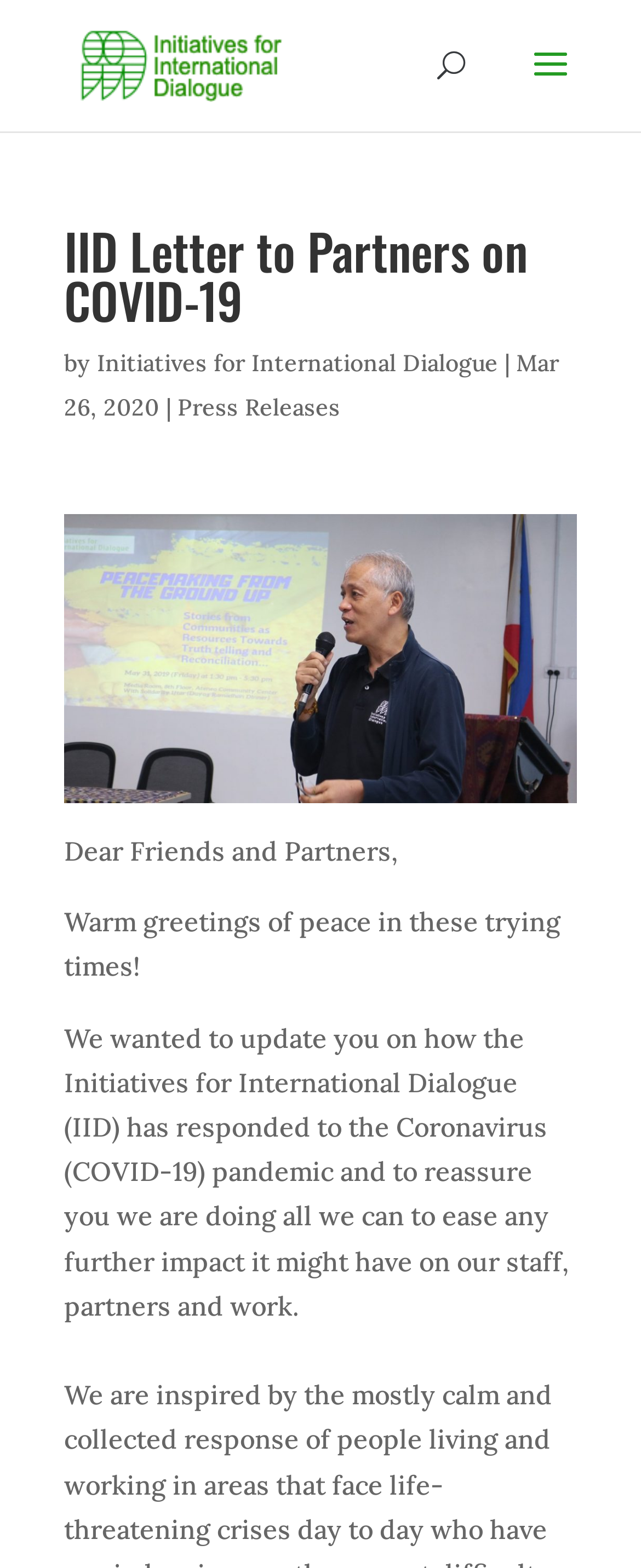For the given element description alt="Initiatives for International Dialogue", determine the bounding box coordinates of the UI element. The coordinates should follow the format (top-left x, top-left y, bottom-right x, bottom-right y) and be within the range of 0 to 1.

[0.11, 0.027, 0.489, 0.052]